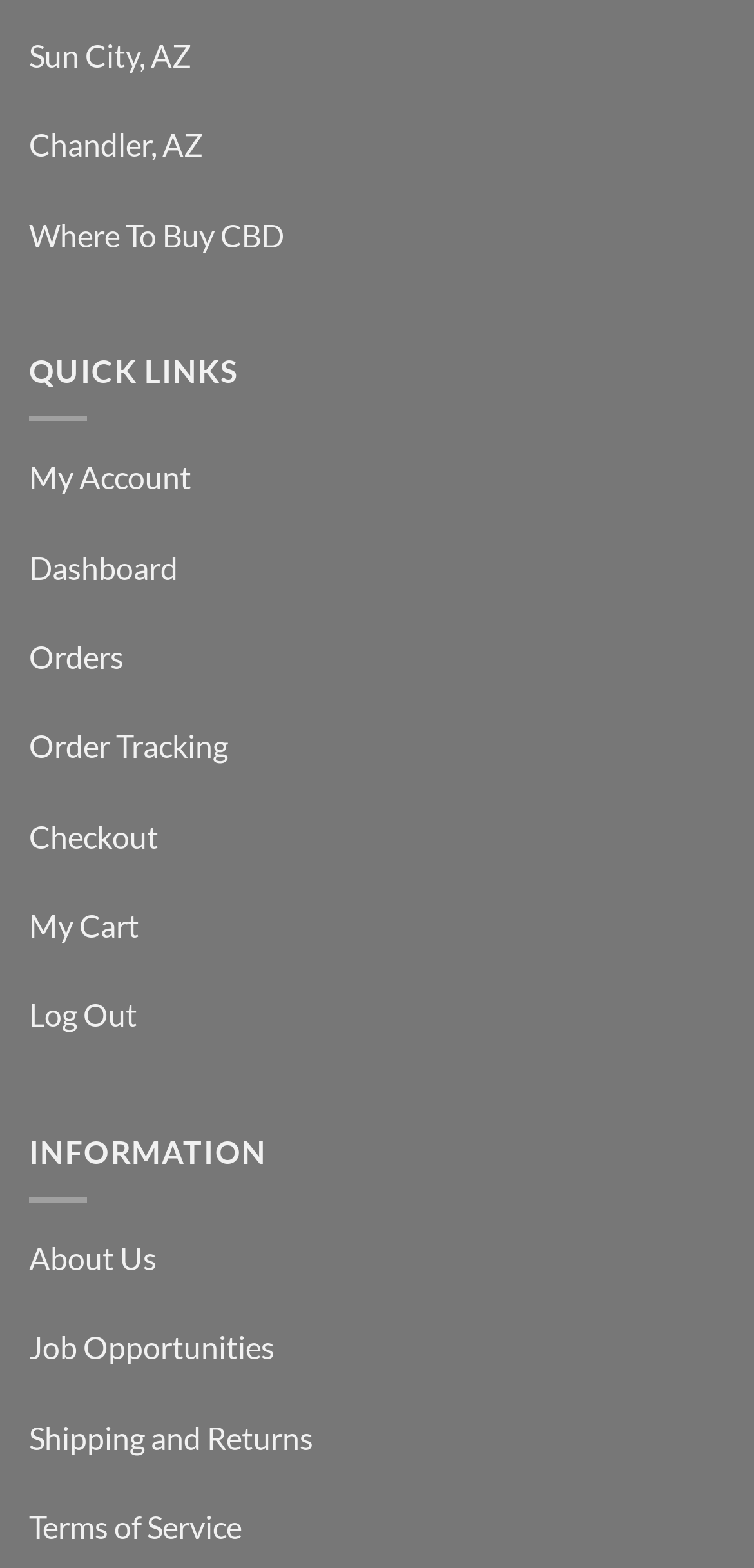Locate the bounding box coordinates of the clickable area to execute the instruction: "Access my account". Provide the coordinates as four float numbers between 0 and 1, represented as [left, top, right, bottom].

[0.038, 0.292, 0.254, 0.316]